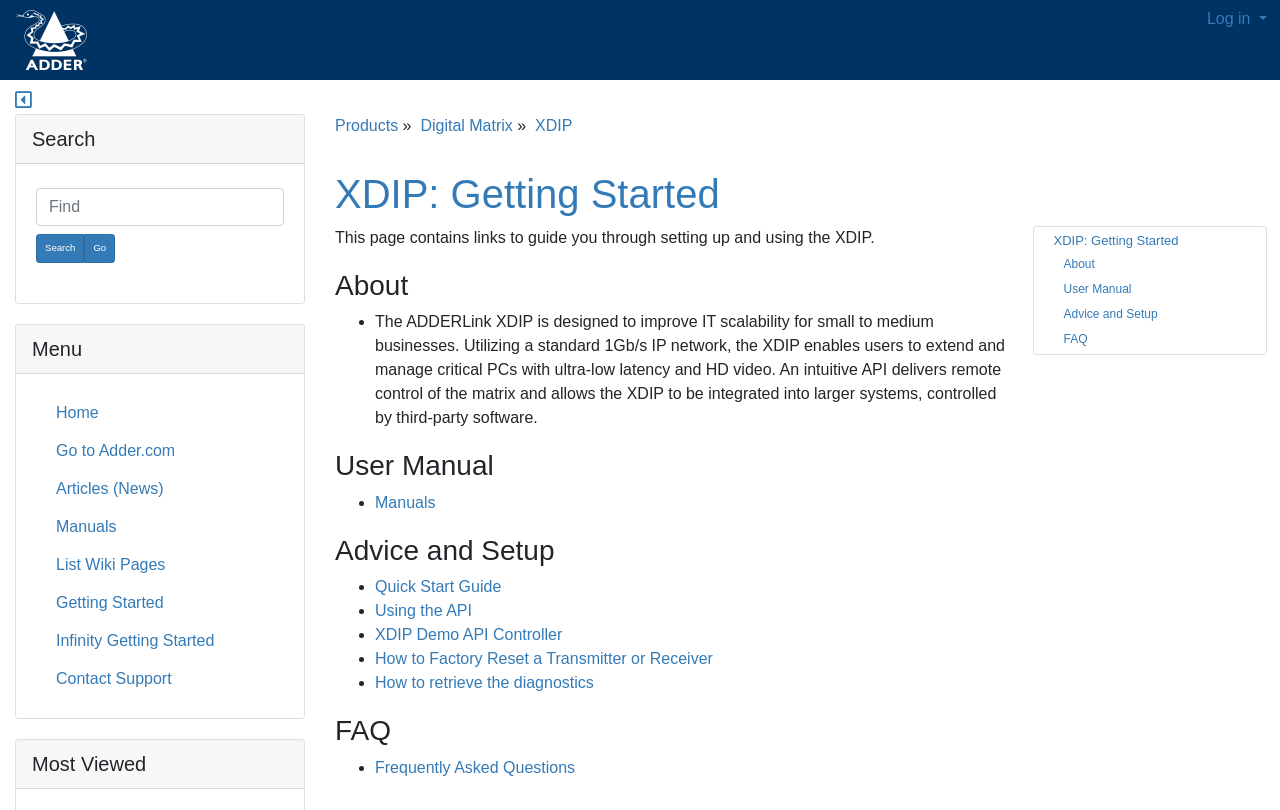How many links are there in the 'About' section? Please answer the question using a single word or phrase based on the image.

1